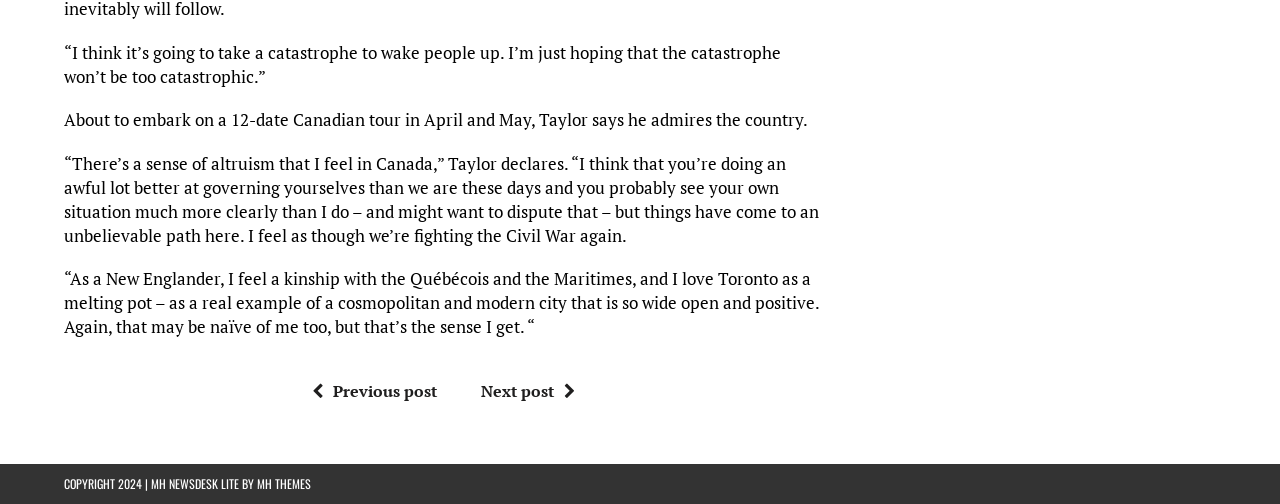Who is about to embark on a 12-date Canadian tour?
Answer with a single word or phrase, using the screenshot for reference.

Taylor